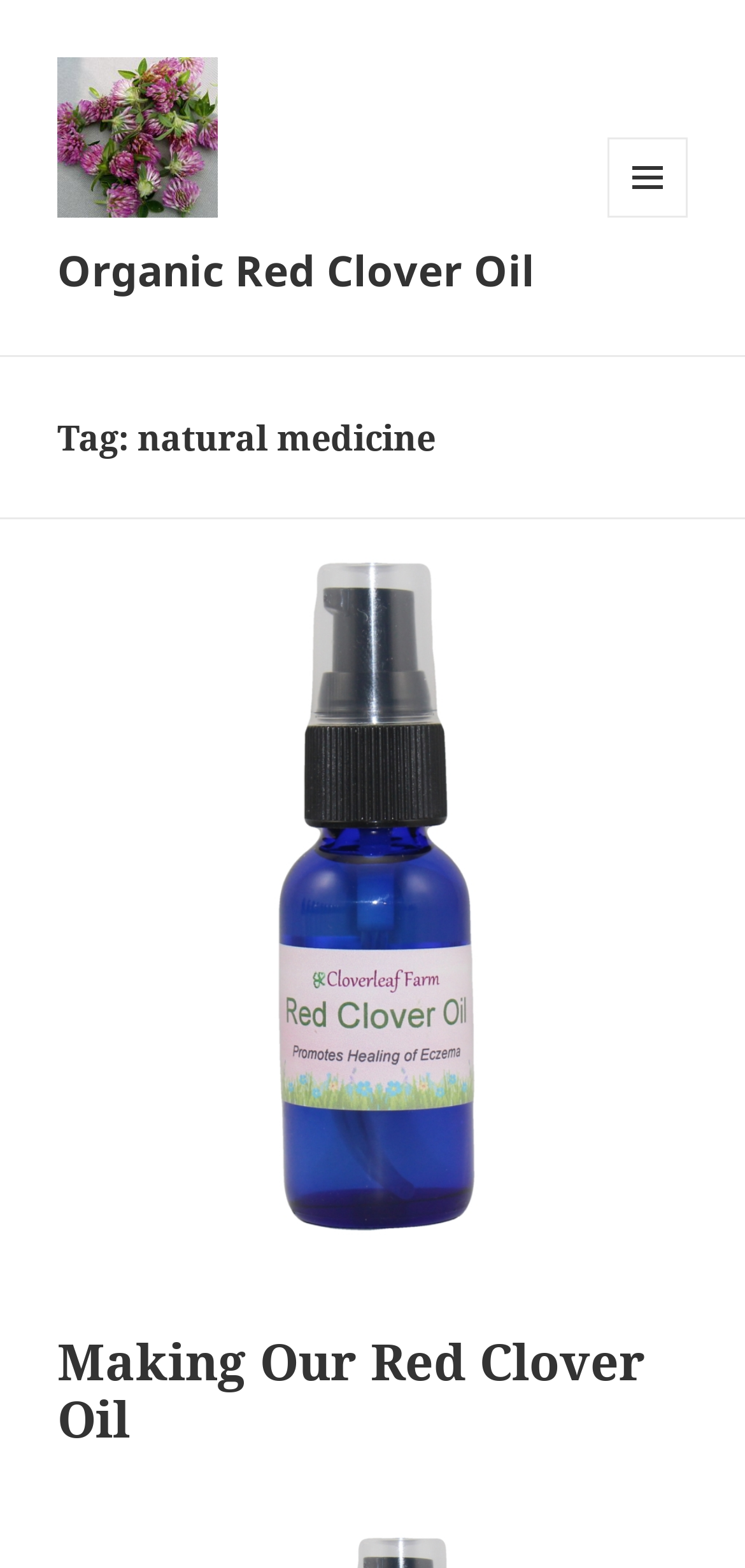Determine the webpage's heading and output its text content.

Tag: natural medicine